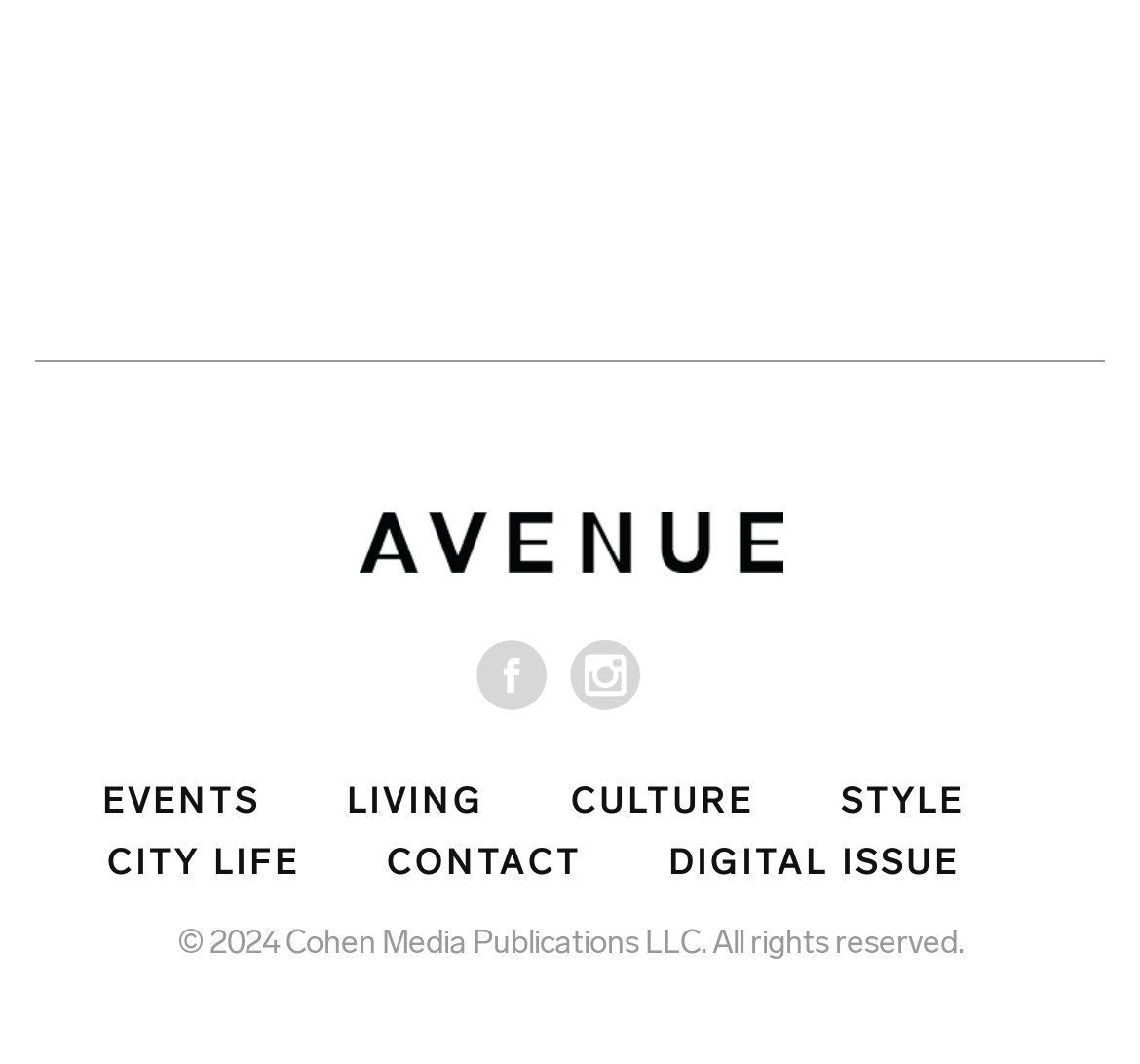Identify the bounding box coordinates for the region of the element that should be clicked to carry out the instruction: "view the image on the top left". The bounding box coordinates should be four float numbers between 0 and 1, i.e., [left, top, right, bottom].

[0.314, 0.482, 0.686, 0.538]